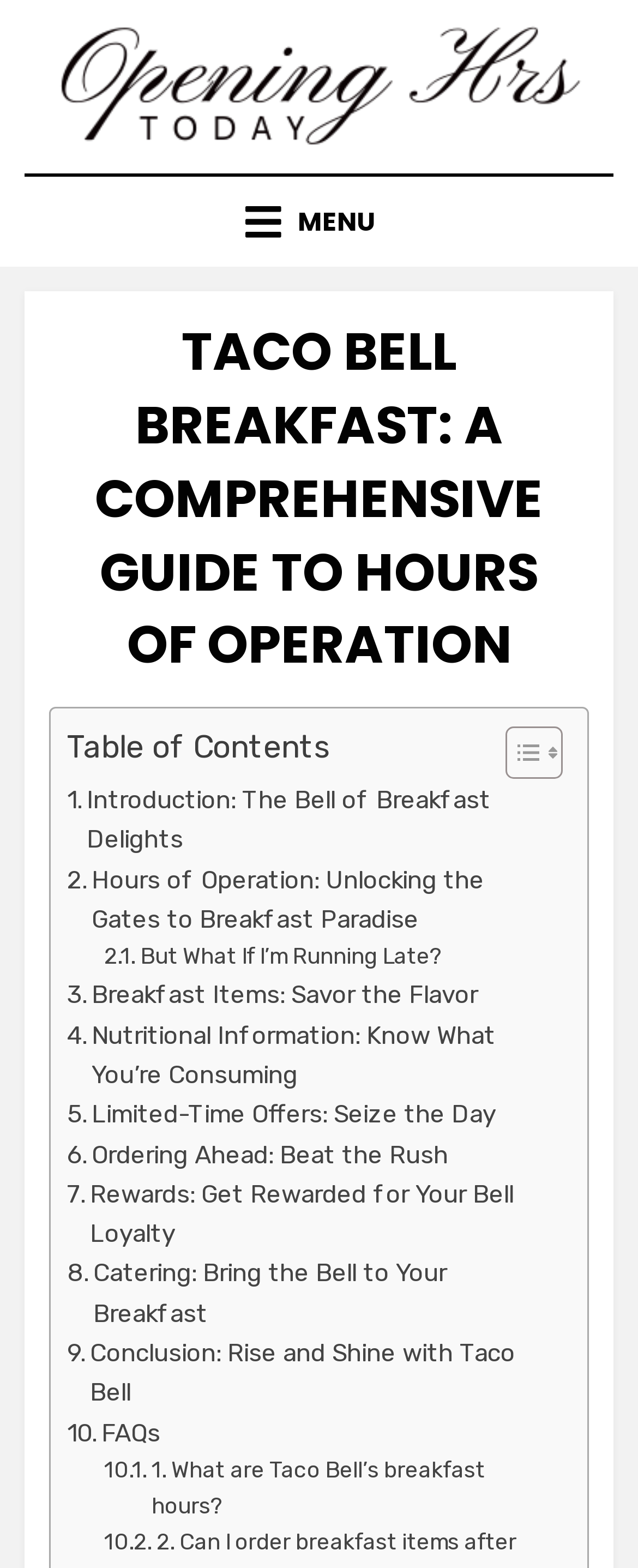Provide the bounding box coordinates of the HTML element this sentence describes: "Limited-Time Offers: Seize the Day".

[0.105, 0.698, 0.777, 0.724]